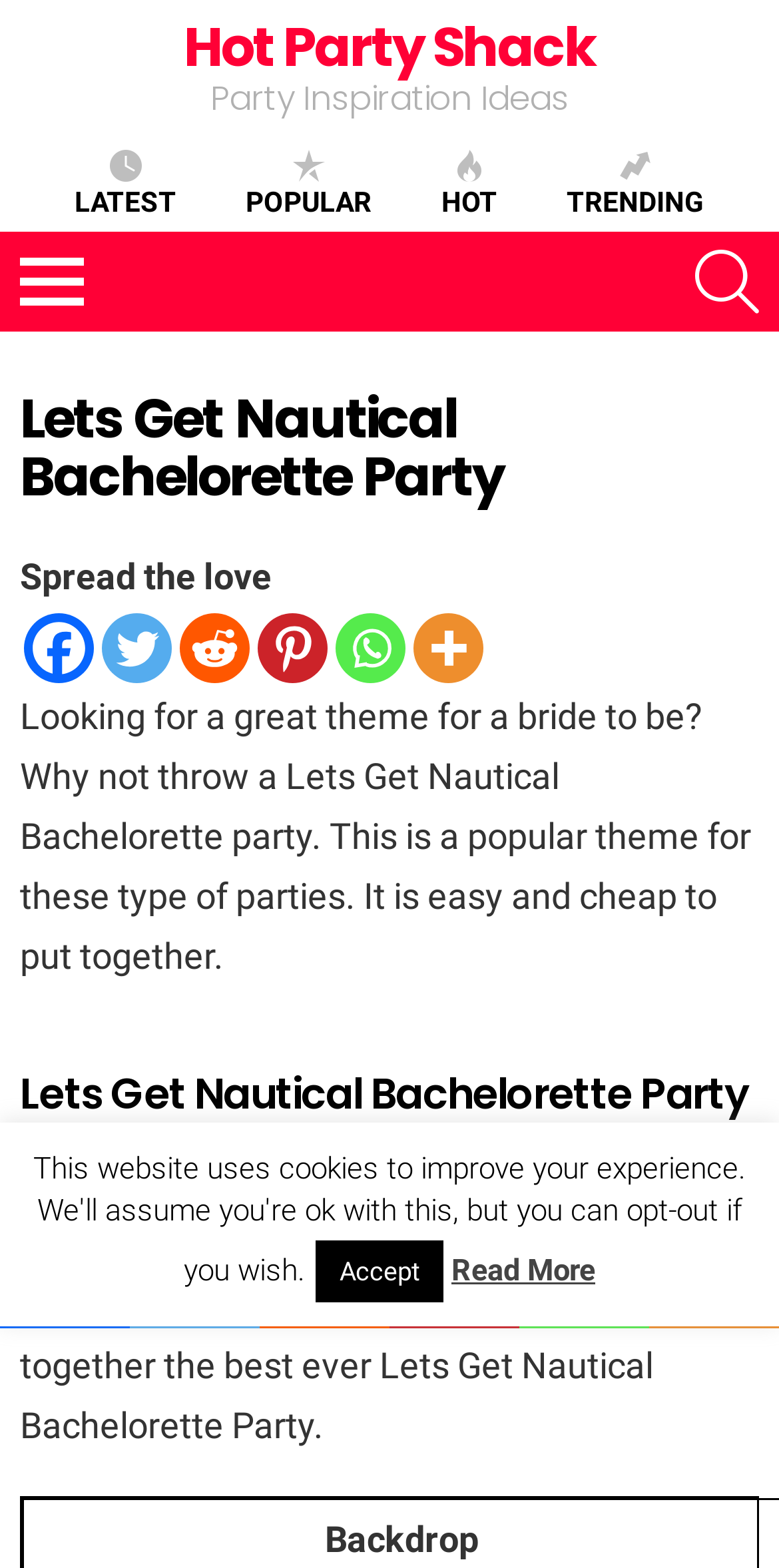Extract the bounding box coordinates of the UI element described: "Search". Provide the coordinates in the format [left, top, right, bottom] with values ranging from 0 to 1.

[0.892, 0.148, 0.974, 0.212]